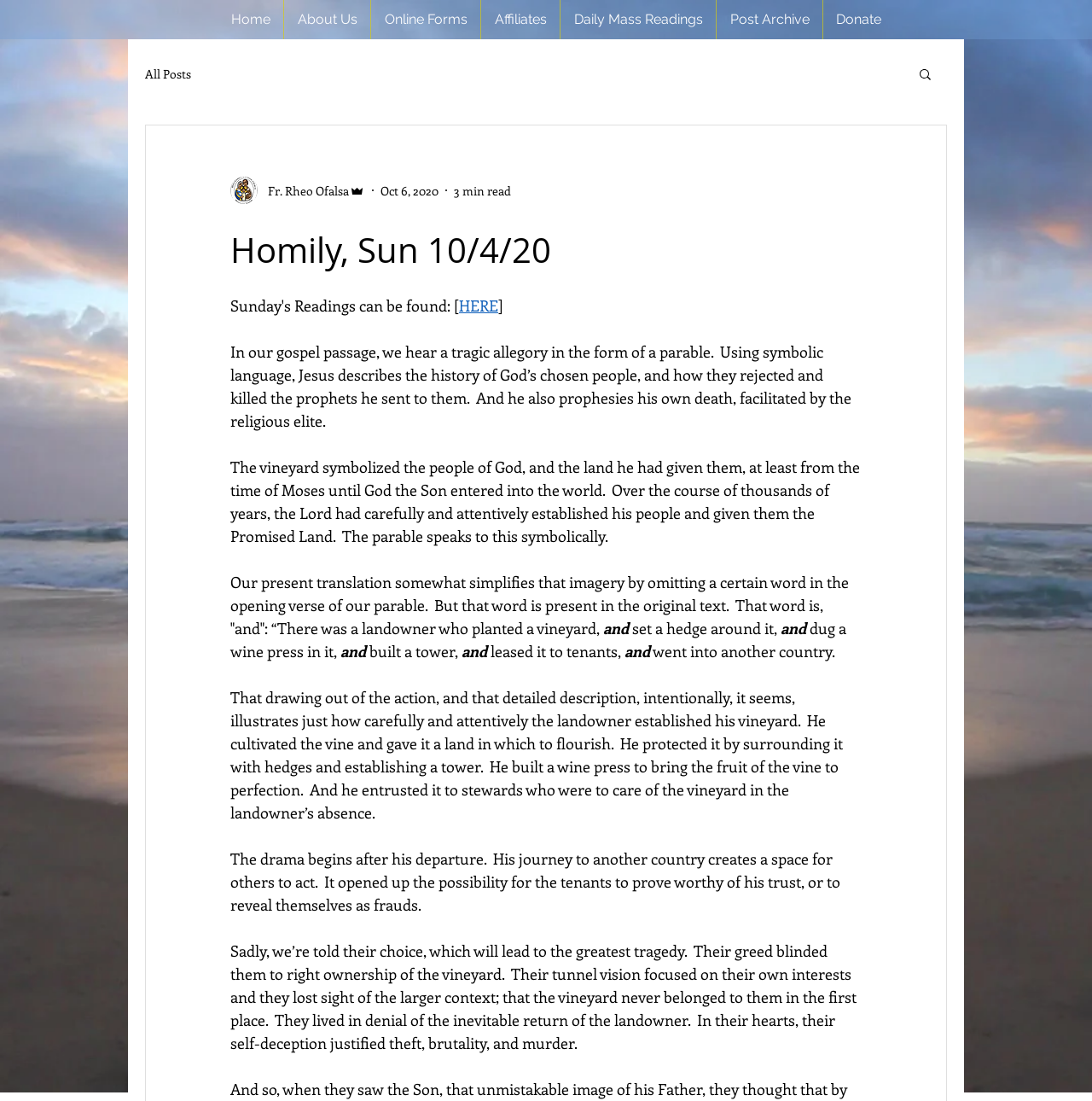Refer to the image and provide an in-depth answer to the question: 
What is the action of the landowner in the parable?

I found the answer by reading the static text elements which describe the parable, specifically the sentence 'There was a landowner who planted a vineyard...'.